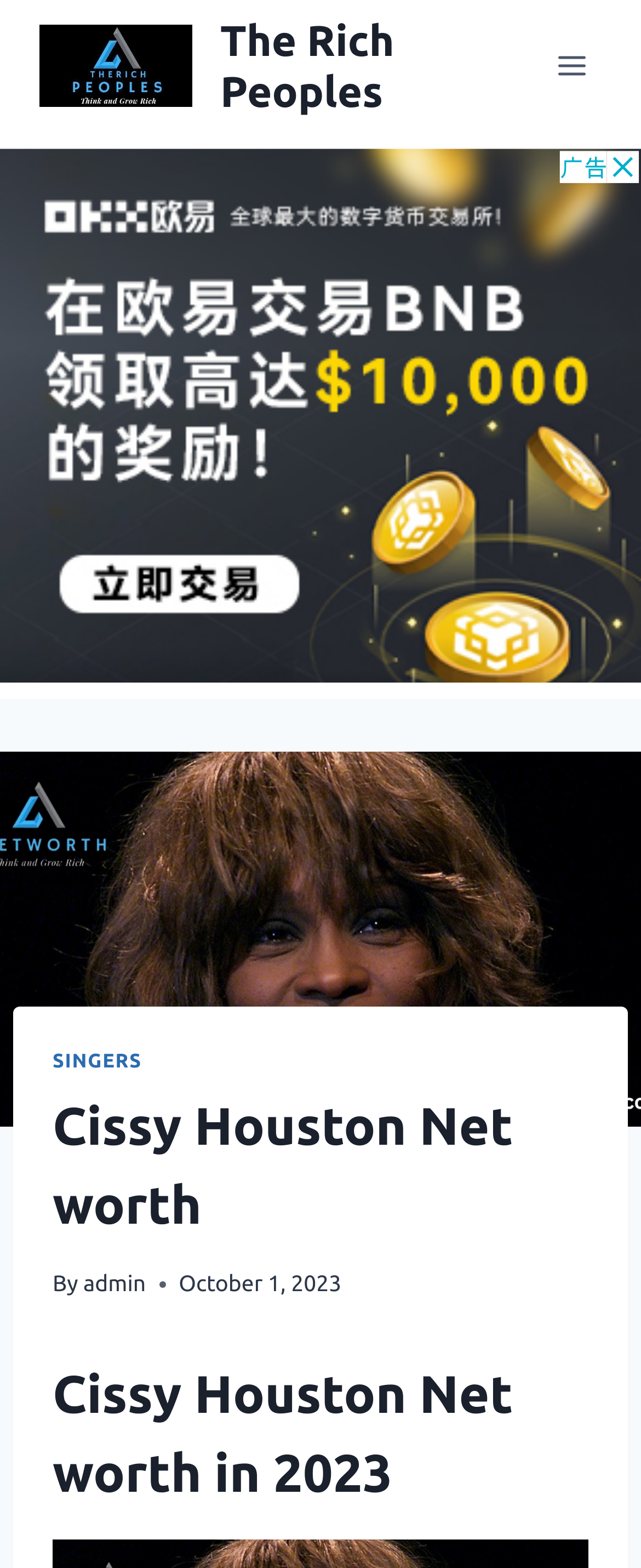Offer an extensive depiction of the webpage and its key elements.

The webpage is about Cissy Houston, a legendary American singer, and her net worth. At the top left of the page, there is a link to "The Rich Peoples" with an accompanying image. Next to it, on the top right, is a button to open a menu. 

Below the top section, there is a large advertisement iframe that spans the entire width of the page. 

Underneath the advertisement, there is a large image that takes up most of the page's width, with a heading that reads "Cissy Houston Net Worth, Biography, Personal life, Assests". 

Above the image, there are several elements aligned horizontally. On the left, there is a link to "SINGERS", followed by a heading that reads "Cissy Houston Net worth". To the right of the heading, there is a text "By" and a link to "admin". Next to the link, there is a time element showing the date "October 1, 2023". 

Below the image, there is another heading that reads "Cissy Houston Net worth in 2023".